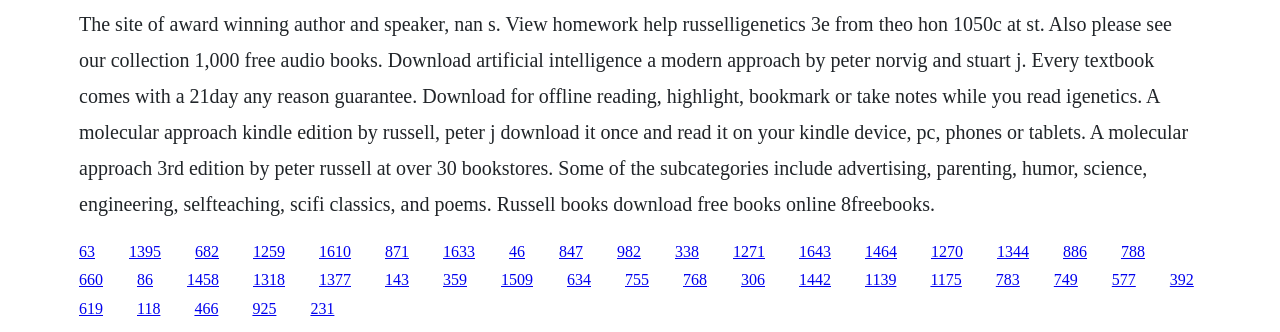Pinpoint the bounding box coordinates of the element you need to click to execute the following instruction: "Download 'igenetics. A molecular approach' book". The bounding box should be represented by four float numbers between 0 and 1, in the format [left, top, right, bottom].

[0.062, 0.038, 0.928, 0.646]